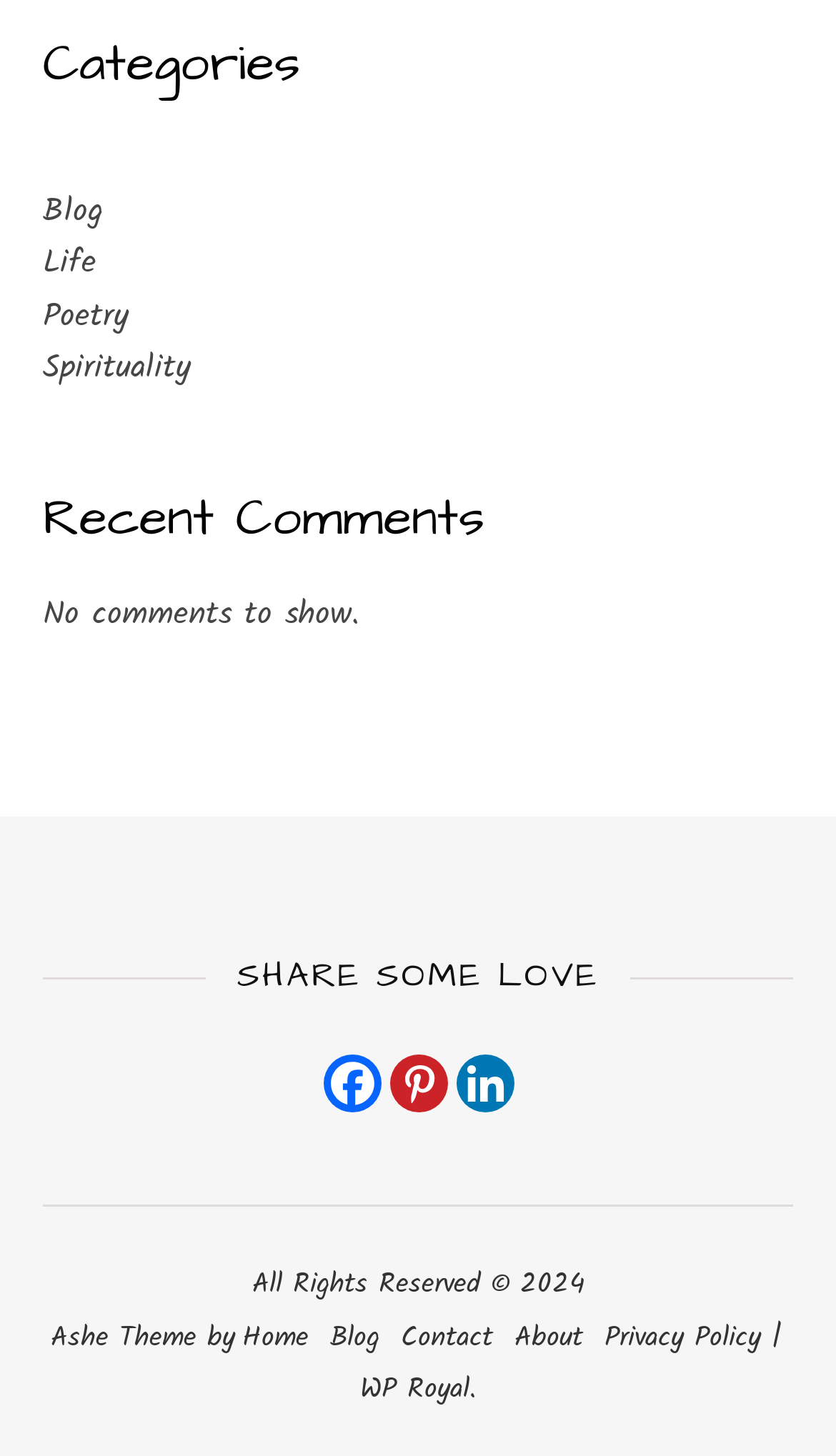Please respond to the question with a concise word or phrase:
What is the category above 'Life'?

Blog